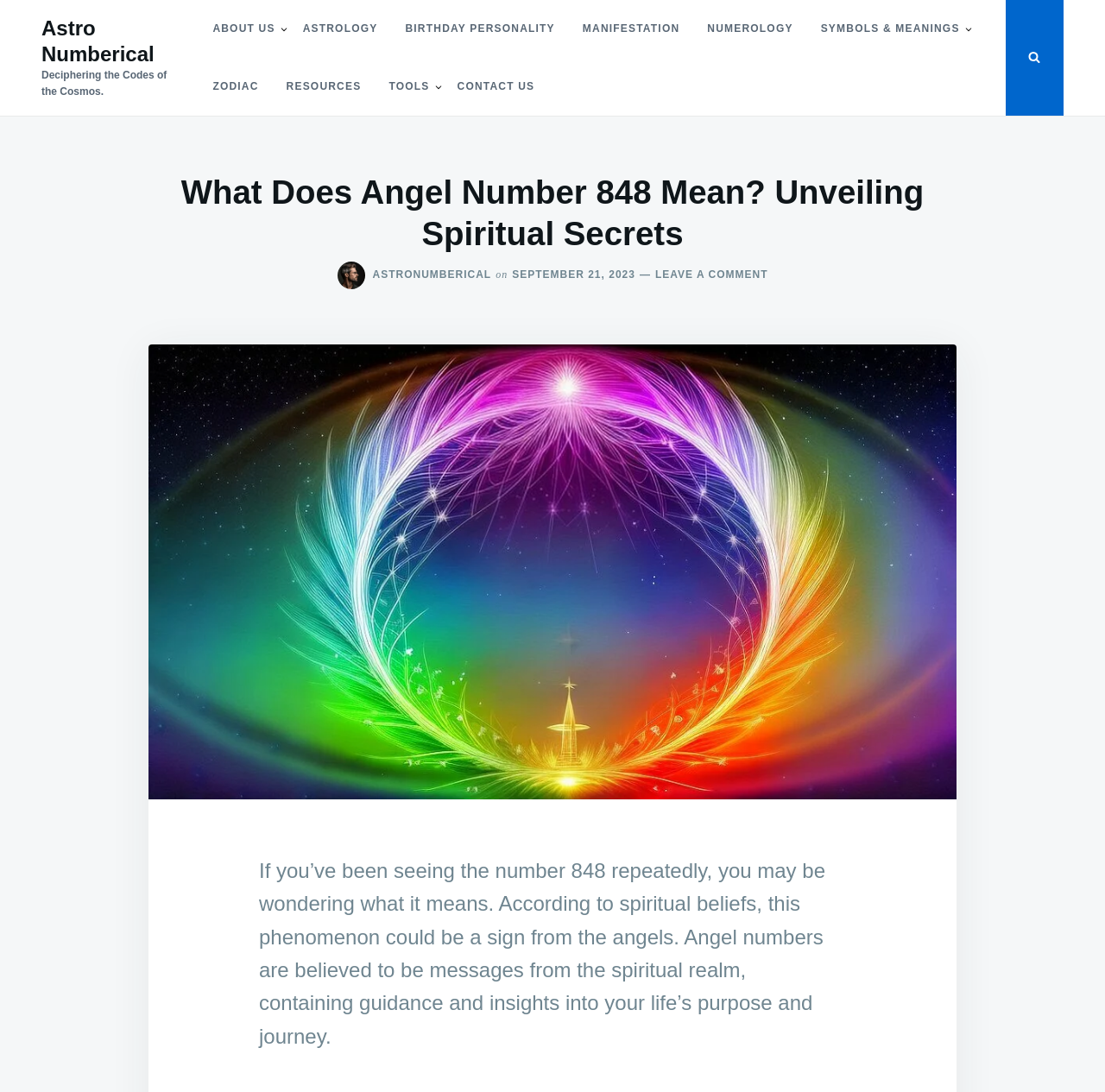Using the provided description Symbols & Meanings, find the bounding box coordinates for the UI element. Provide the coordinates in (top-left x, top-left y, bottom-right x, bottom-right y) format, ensuring all values are between 0 and 1.

[0.73, 0.0, 0.881, 0.053]